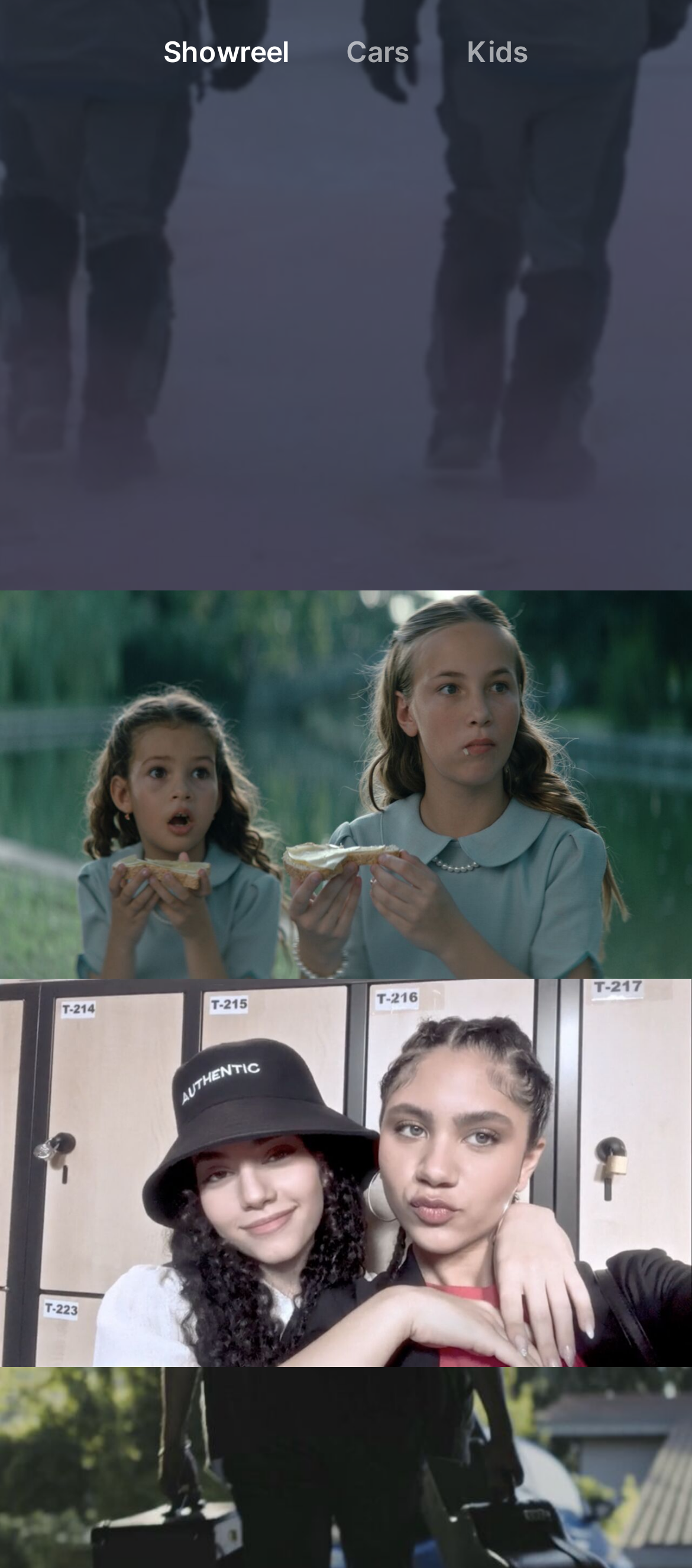Mark the bounding box of the element that matches the following description: "MILO".

[0.041, 0.64, 0.146, 0.662]